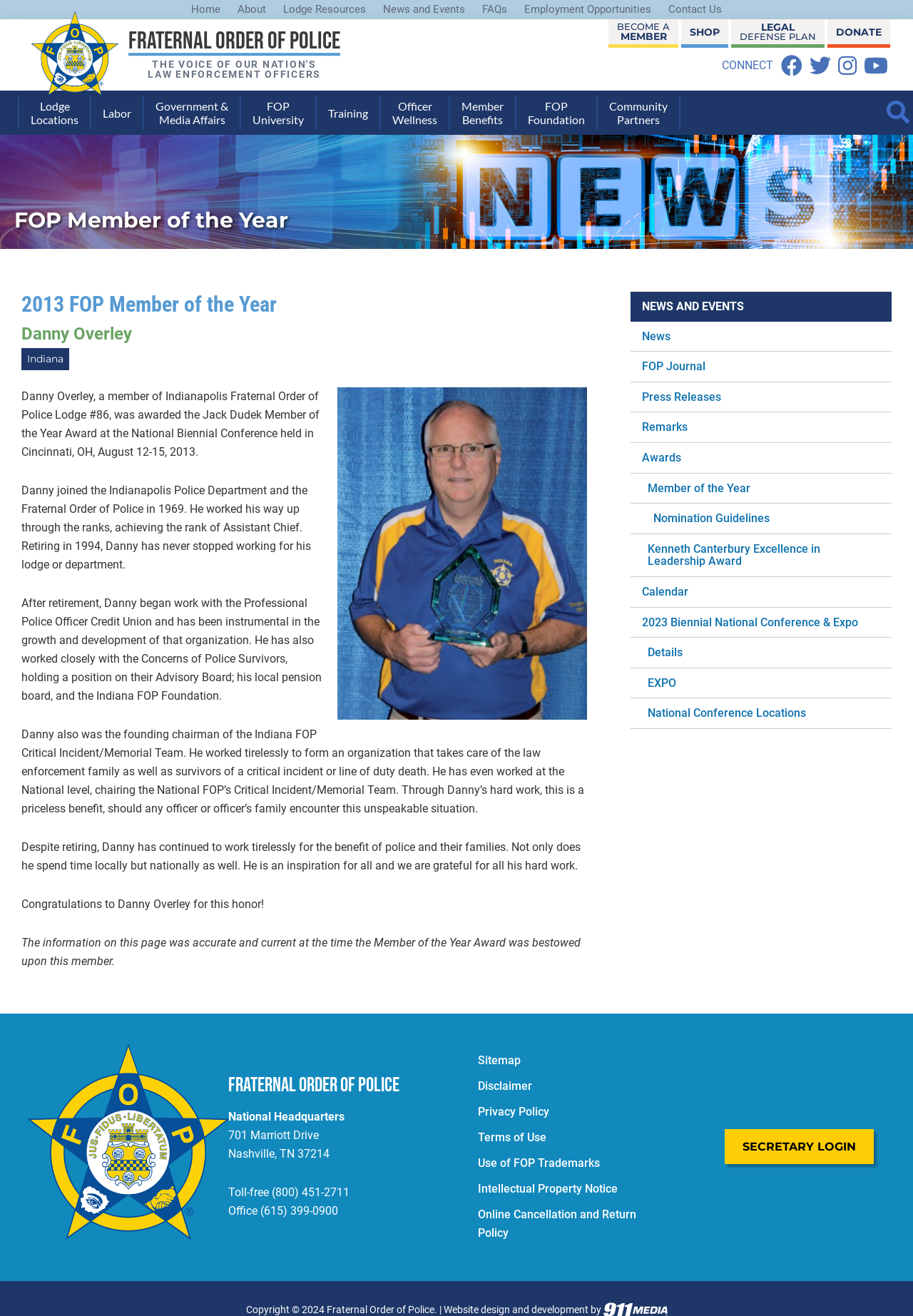Explain in detail what is displayed on the webpage.

The webpage is about the Fraternal Order of Police, with a focus on Danny Overley, a member of Indianapolis Fraternal Order of Police Lodge #86, who was awarded the Jack Dudek Member of the Year Award. 

At the top of the page, there are several links to skip to different sections of the webpage, including primary navigation, main content, primary sidebar, and footer. Below these links, there is a navigation menu with links to various pages, including Home, About, Lodge Resources, News and Events, FAQs, Employment Opportunities, and Contact Us. 

To the right of the navigation menu, there is an image of the Fraternal Order of Police logo. Above the logo, there is a heading that reads "FRATERNAL ORDER OF POLICE". 

The main content of the webpage is an article about Danny Overley, which includes several paragraphs of text describing his achievements and contributions to the Fraternal Order of Police. The article is divided into sections with headings, including "2013 FOP Member of the Year" and "Congratulations to Danny Overley for this honor!". 

To the right of the main content, there is a primary sidebar with a navigation menu that includes links to News and Events, FOP Journal, Press Releases, Remarks, Awards, and other related pages. 

At the bottom of the page, there is an image of the Fraternal Order of Police logo again, followed by the organization's national headquarters address, phone numbers, and links to Sitemap, Disclaimer, Privacy Policy, Terms of Use, and other related pages.